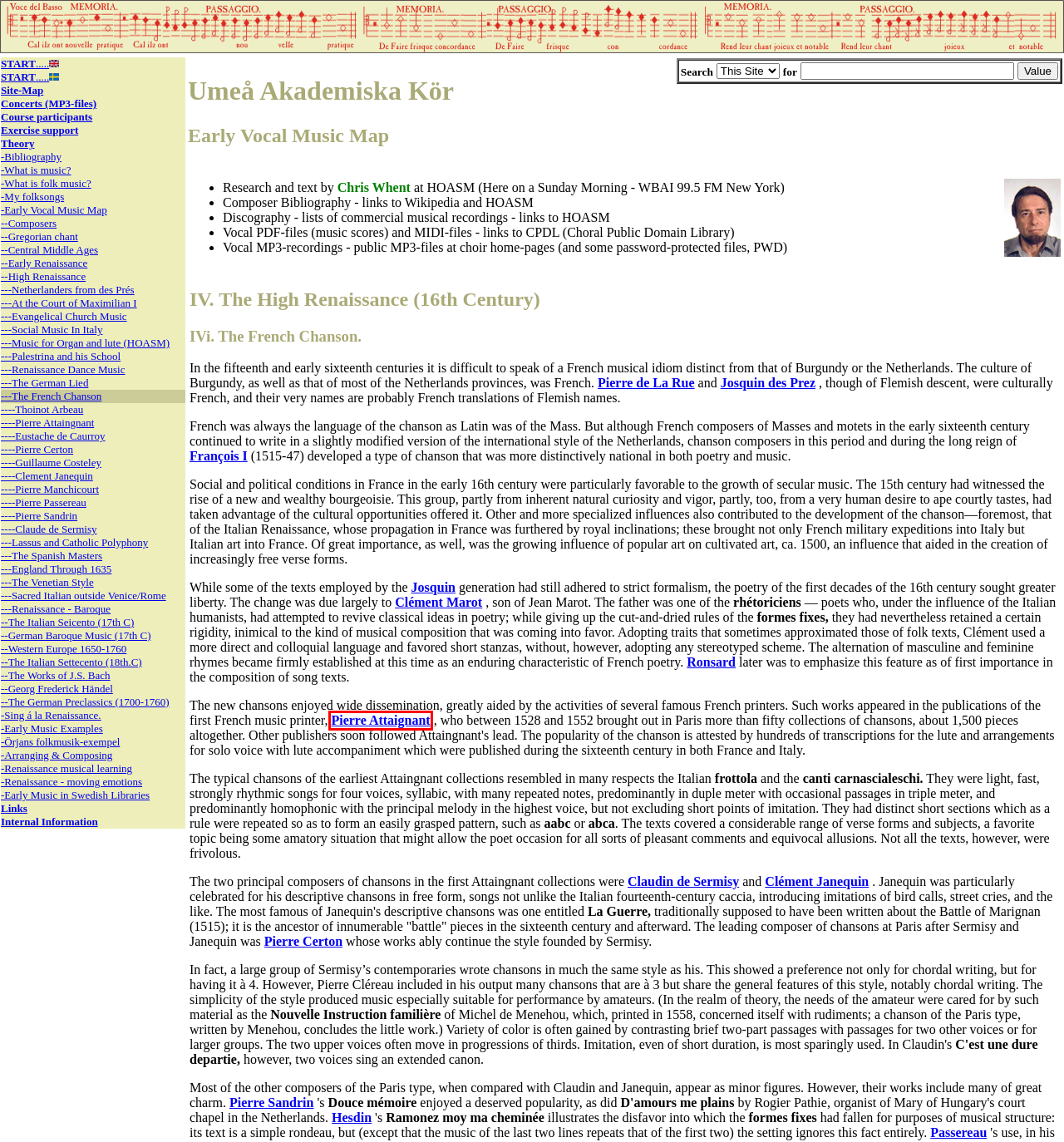You have a screenshot of a webpage with a red bounding box around an element. Select the webpage description that best matches the new webpage after clicking the element within the red bounding box. Here are the descriptions:
A. HOASM: Pierre Passereau
B. HOASM: Clément Janequin
C. HOASM: Pierre de la Rue
D. HOASM:  Music for Organ and Lute
E. HOASM: Pierre Attaingnant
F. HOASM: Pierre Sandrin
G. HOASM: François I
H. HOASM: Claudin de Sermisy

E